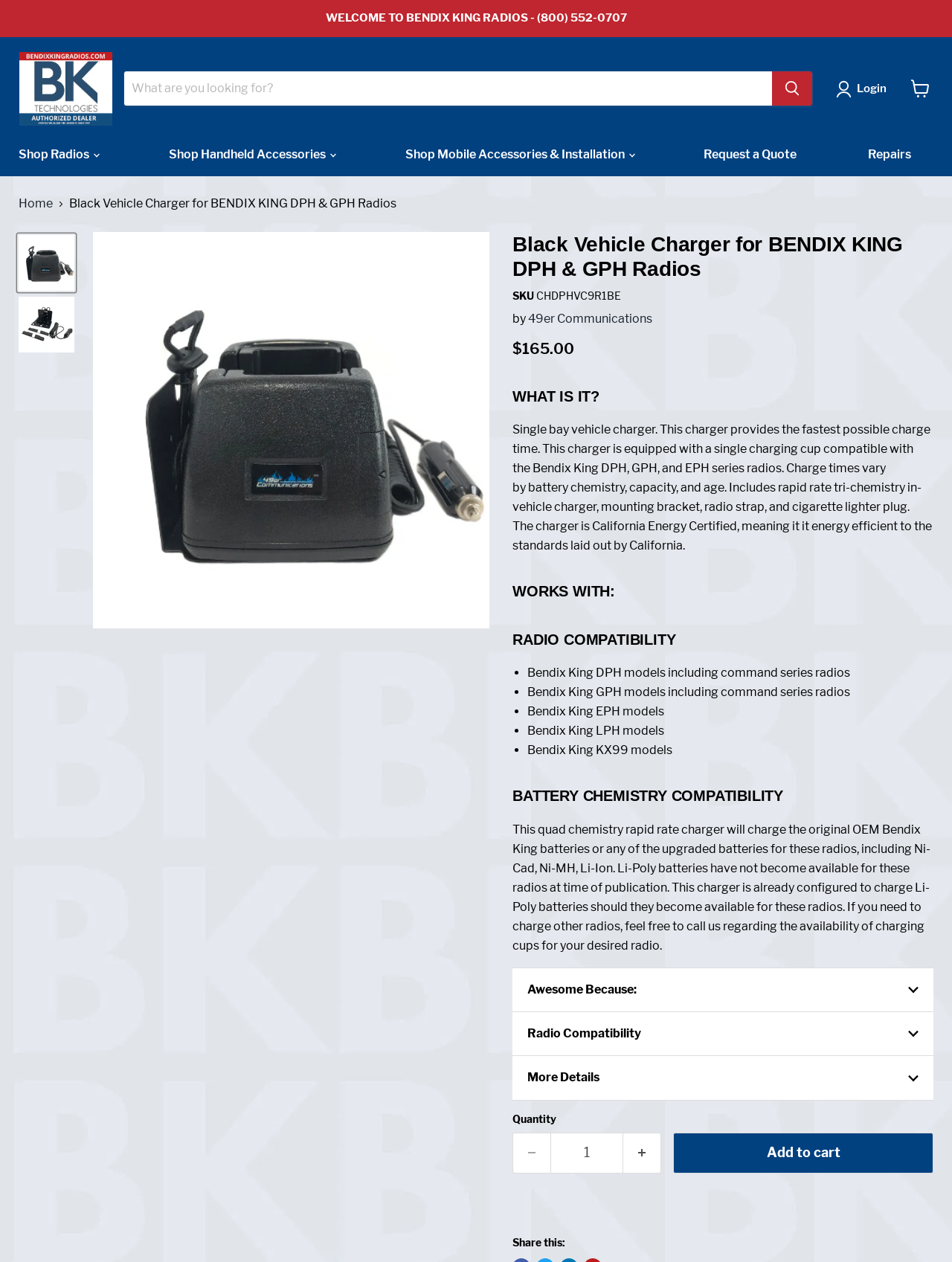Locate the bounding box coordinates of the region to be clicked to comply with the following instruction: "Search for a product". The coordinates must be four float numbers between 0 and 1, in the form [left, top, right, bottom].

[0.13, 0.056, 0.854, 0.085]